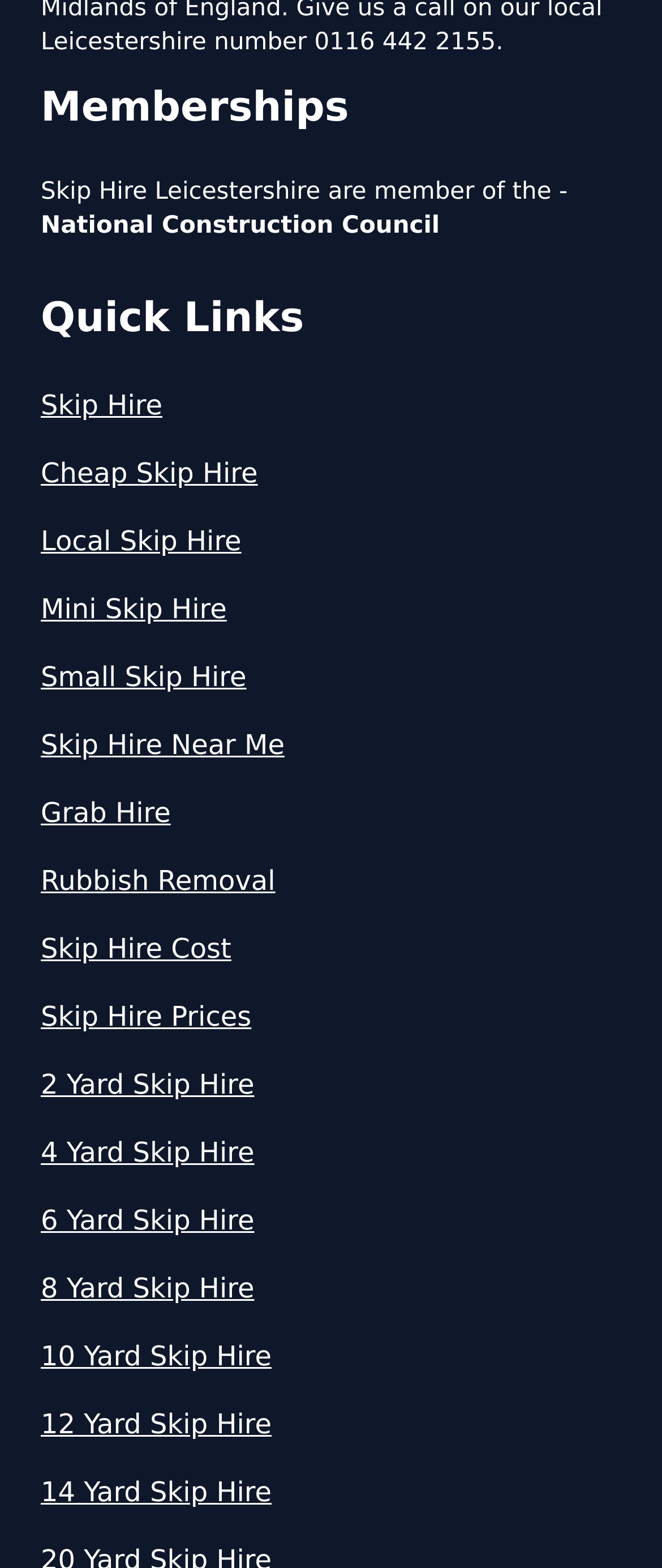How many yard skip hire services are listed? Look at the image and give a one-word or short phrase answer.

7